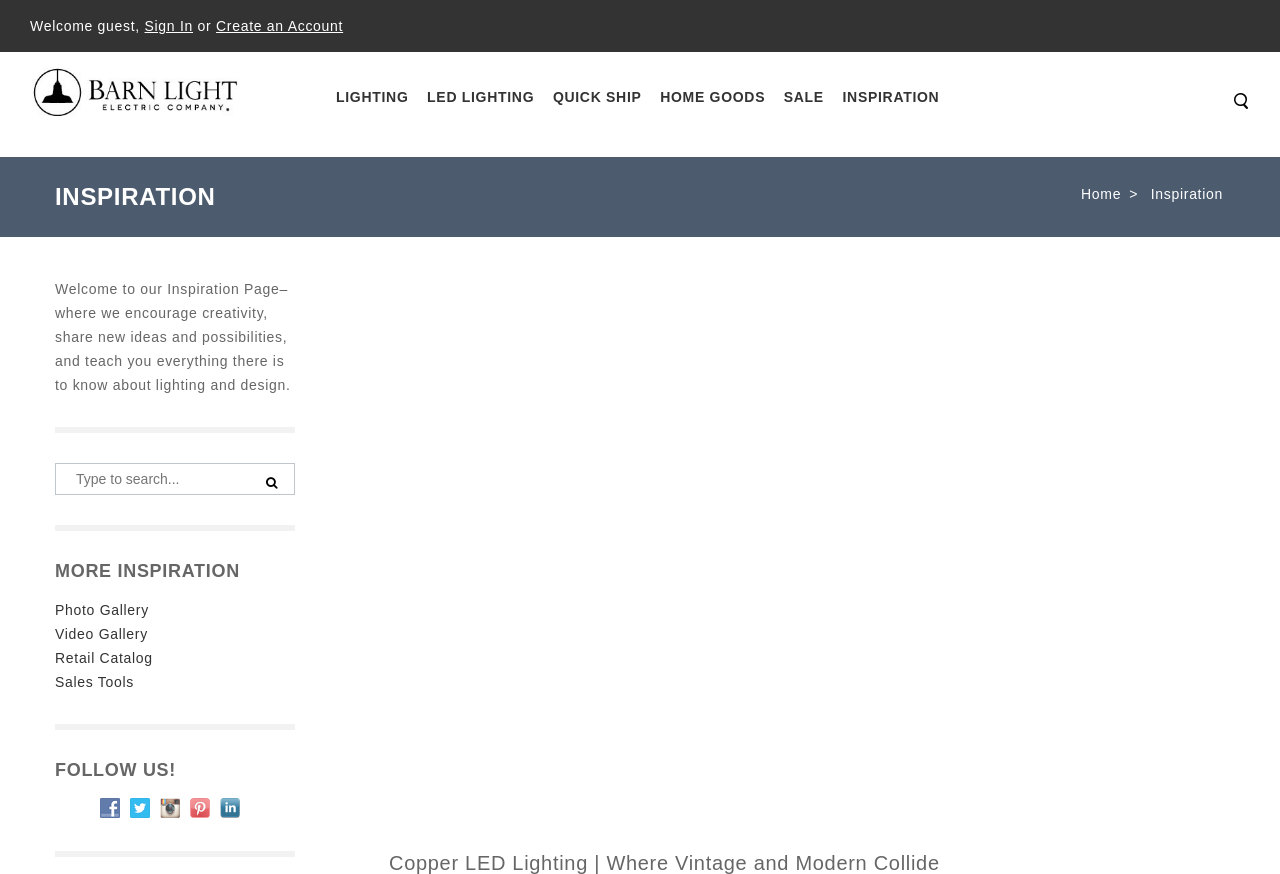Given the element description, predict the bounding box coordinates in the format (top-left x, top-left y, bottom-right x, bottom-right y). Make sure all values are between 0 and 1. Here is the element description: Home

[0.843, 0.211, 0.878, 0.233]